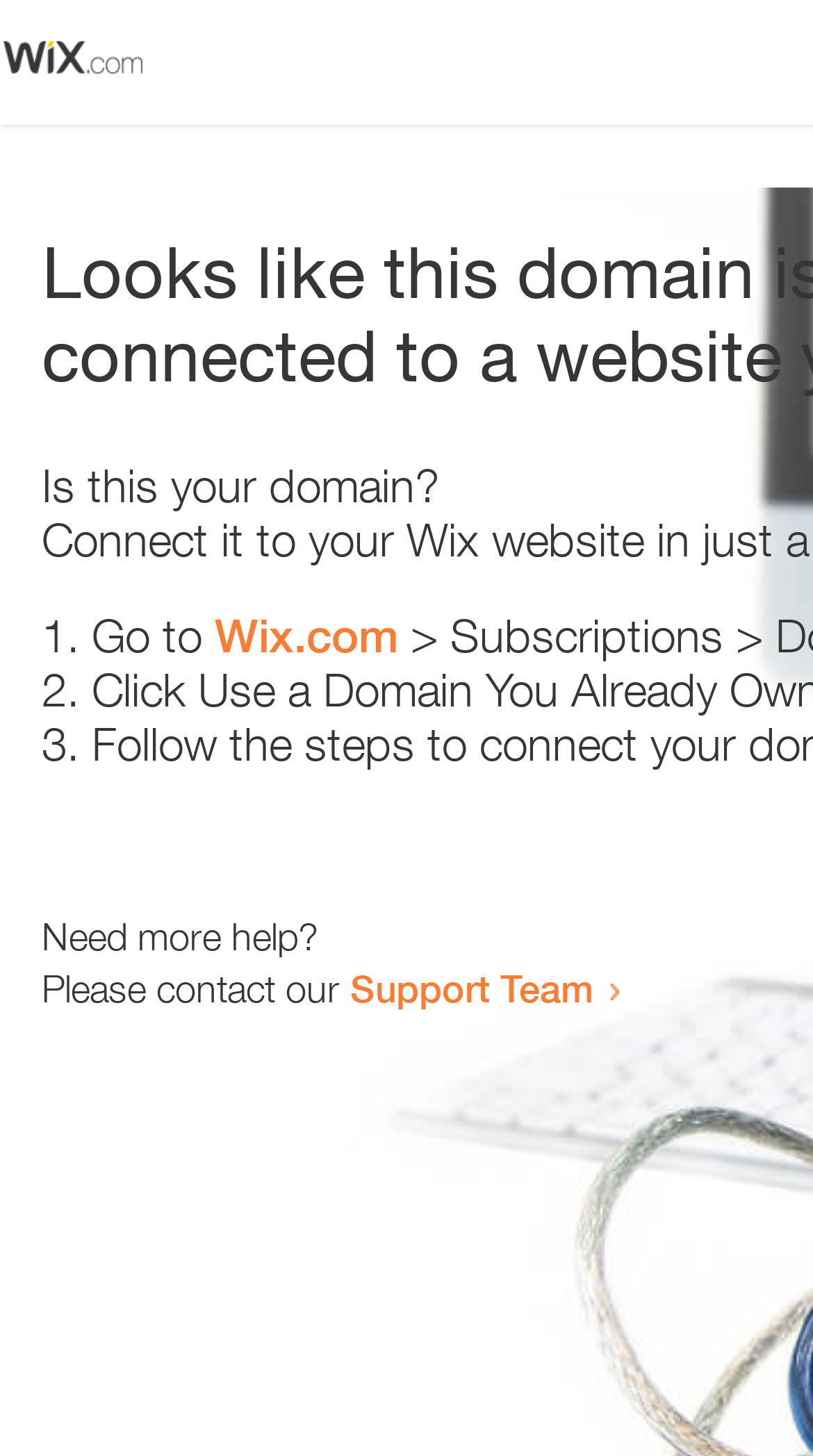What is the position of the image on the webpage?
Give a detailed response to the question by analyzing the screenshot.

By examining the bounding box coordinates of the image element, I found that it has a small height and is located near the top-left corner of the webpage, suggesting that it is positioned at the top-left of the webpage.